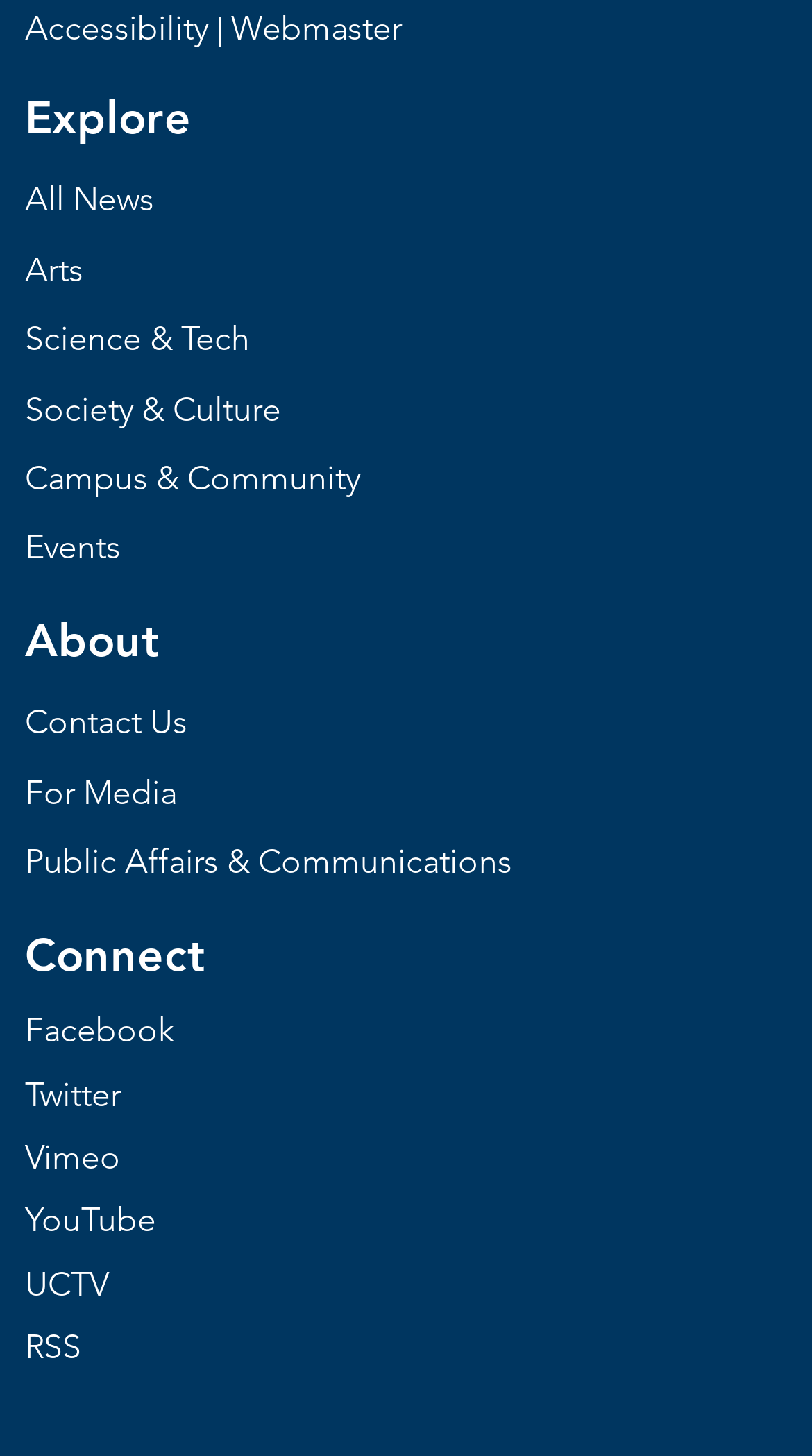Please provide a one-word or short phrase answer to the question:
What is the last link in the About section?

Public Affairs & Communications